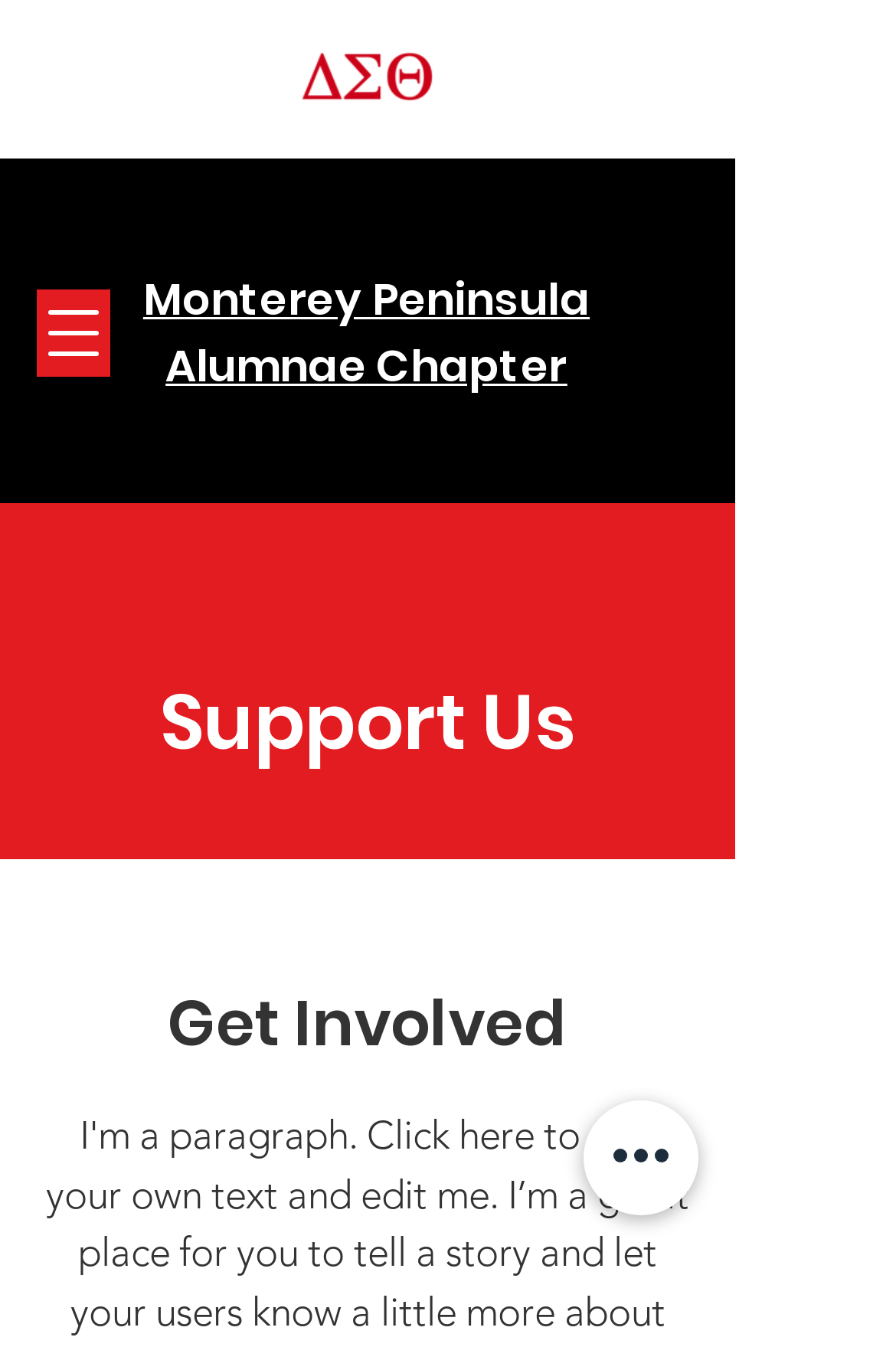How many main sections are there on the webpage?
Refer to the image and provide a detailed answer to the question.

I counted the number of heading elements with distinct text content, which are 'Support Us', 'Get Involved', and 'Monterey Peninsula Alumnae Chapter'. These are likely the main sections on the webpage.